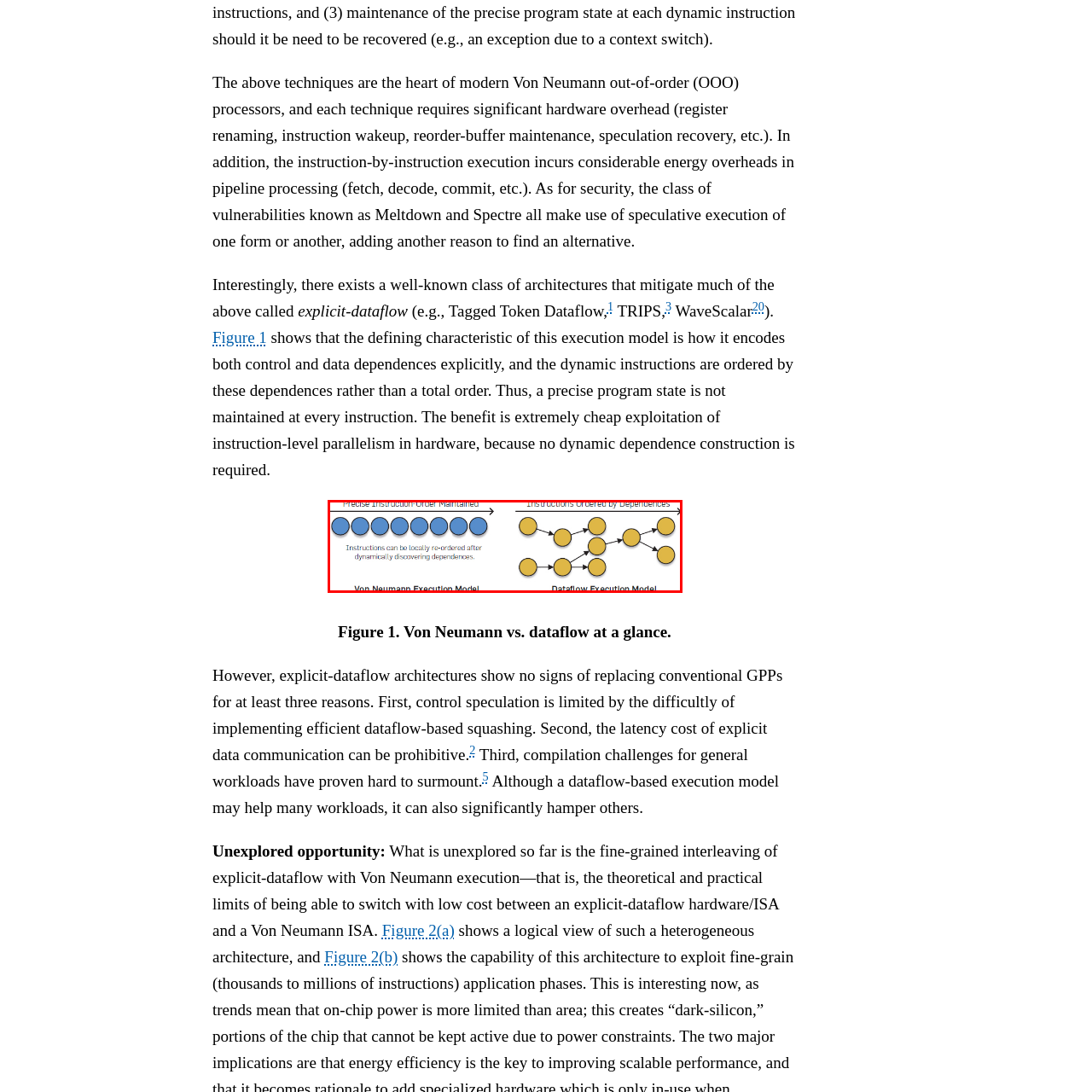Create an extensive caption describing the content of the image outlined in red.

The image illustrates a comparison between two distinct execution models in computing: the Von Neumann execution model and the Dataflow execution model. 

On the left side, the Von Neumann model is depicted, characterized by a linear sequence of instructions where precise order is maintained. This ensures that instructions are processed in a strict sequence, enabling predictable execution but limiting potential performance gains through concurrent instruction execution. The accompanying text emphasizes that while instructions can be re-ordered, this is only done after dynamically identifying dependencies.

Conversely, the Dataflow model, shown on the right, represents a more flexible approach where instructions are not bound by a predetermined order. Instead, they are organized based on their dependencies, allowing for parallel execution. This model promotes the efficient exploitation of instruction-level parallelism, offering significant advantages in performance but also introducing complexity in managing execution flow.

The graphic effectively encapsulates the fundamental differences between these two models, highlighting their implications on instruction execution and computational efficiency.